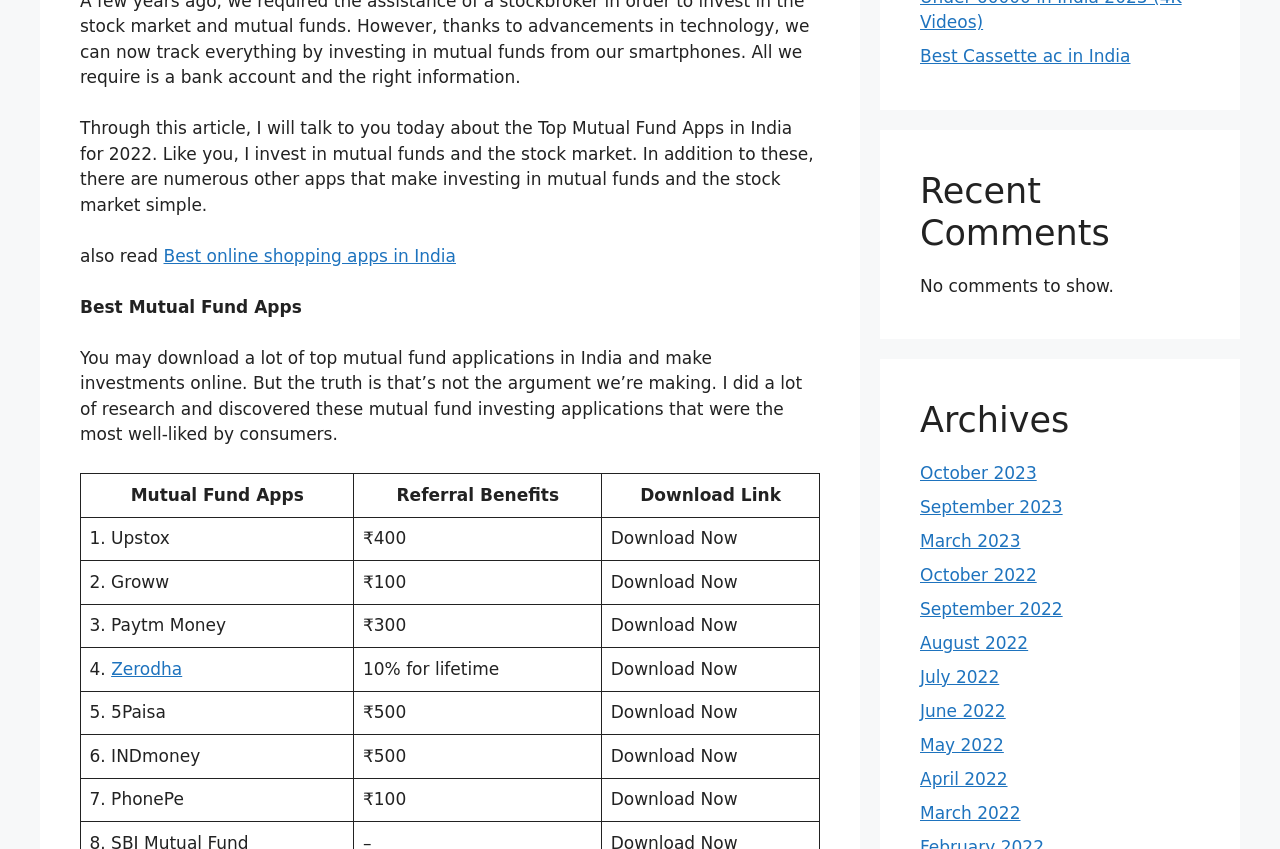Determine the bounding box for the described HTML element: "September 2022". Ensure the coordinates are four float numbers between 0 and 1 in the format [left, top, right, bottom].

[0.719, 0.706, 0.83, 0.729]